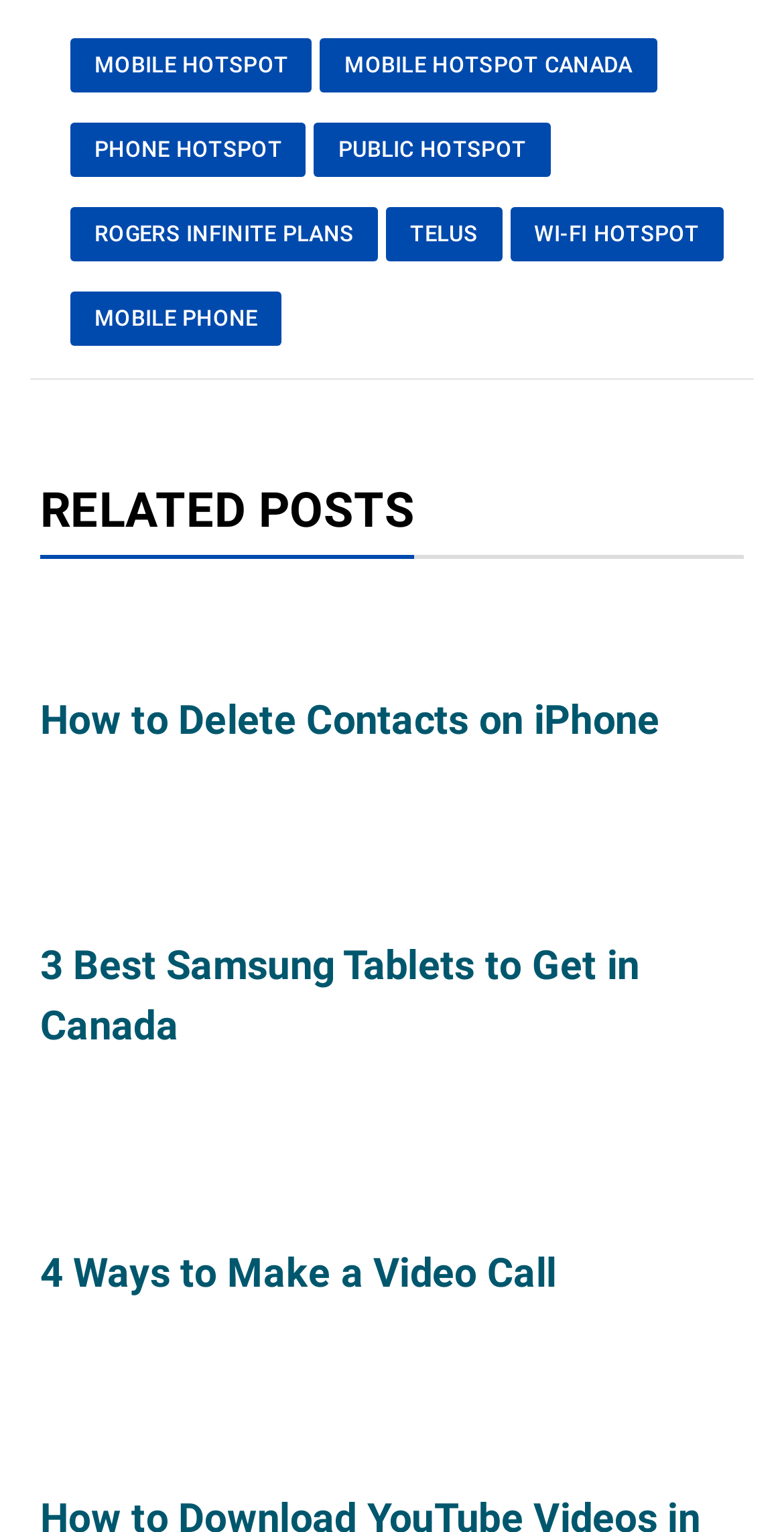Please determine the bounding box coordinates of the element's region to click in order to carry out the following instruction: "Visit TELUS". The coordinates should be four float numbers between 0 and 1, i.e., [left, top, right, bottom].

[0.493, 0.135, 0.64, 0.17]